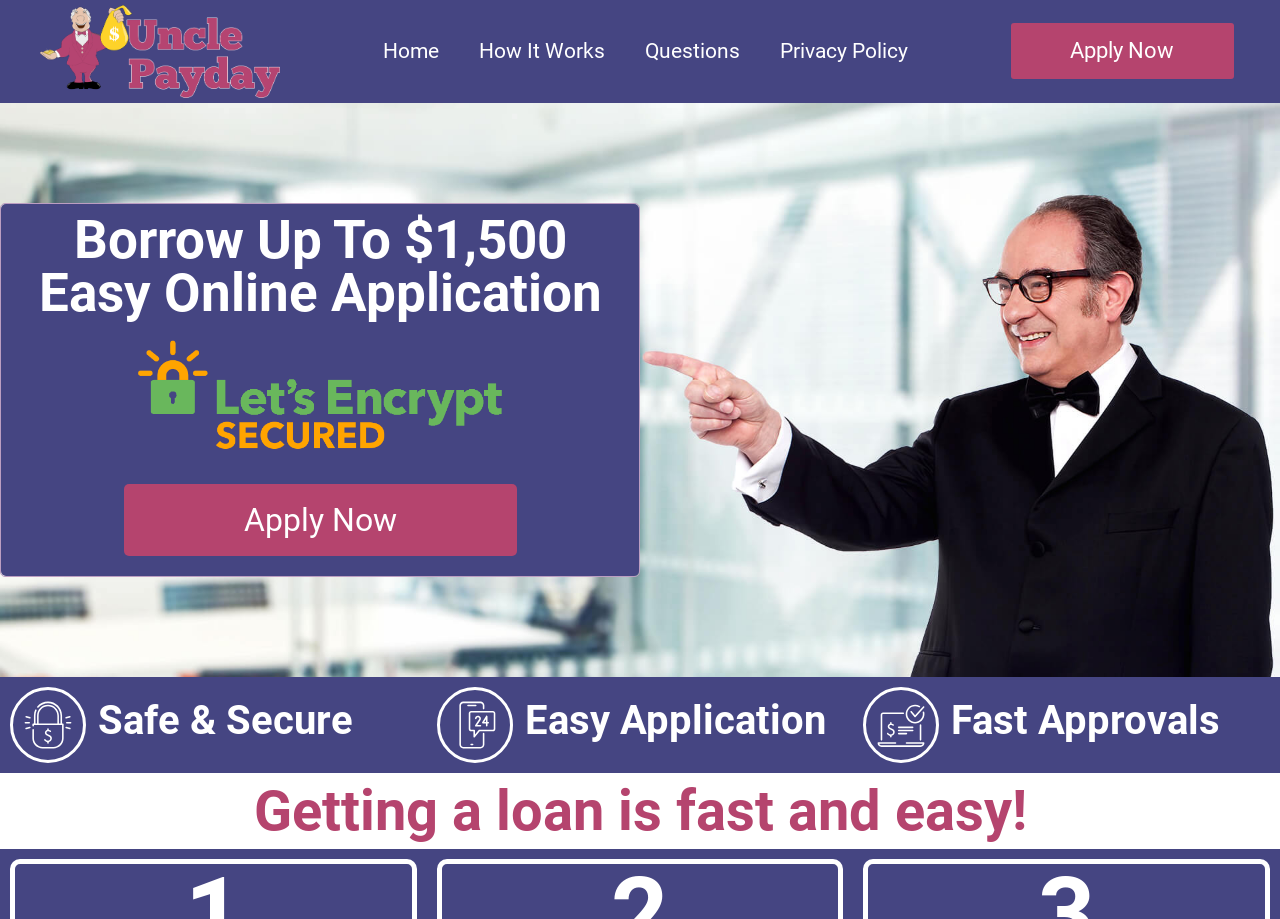Find the bounding box of the UI element described as: "alt="Uncle Payday Logo"". The bounding box coordinates should be given as four float values between 0 and 1, i.e., [left, top, right, bottom].

[0.031, 0.005, 0.219, 0.106]